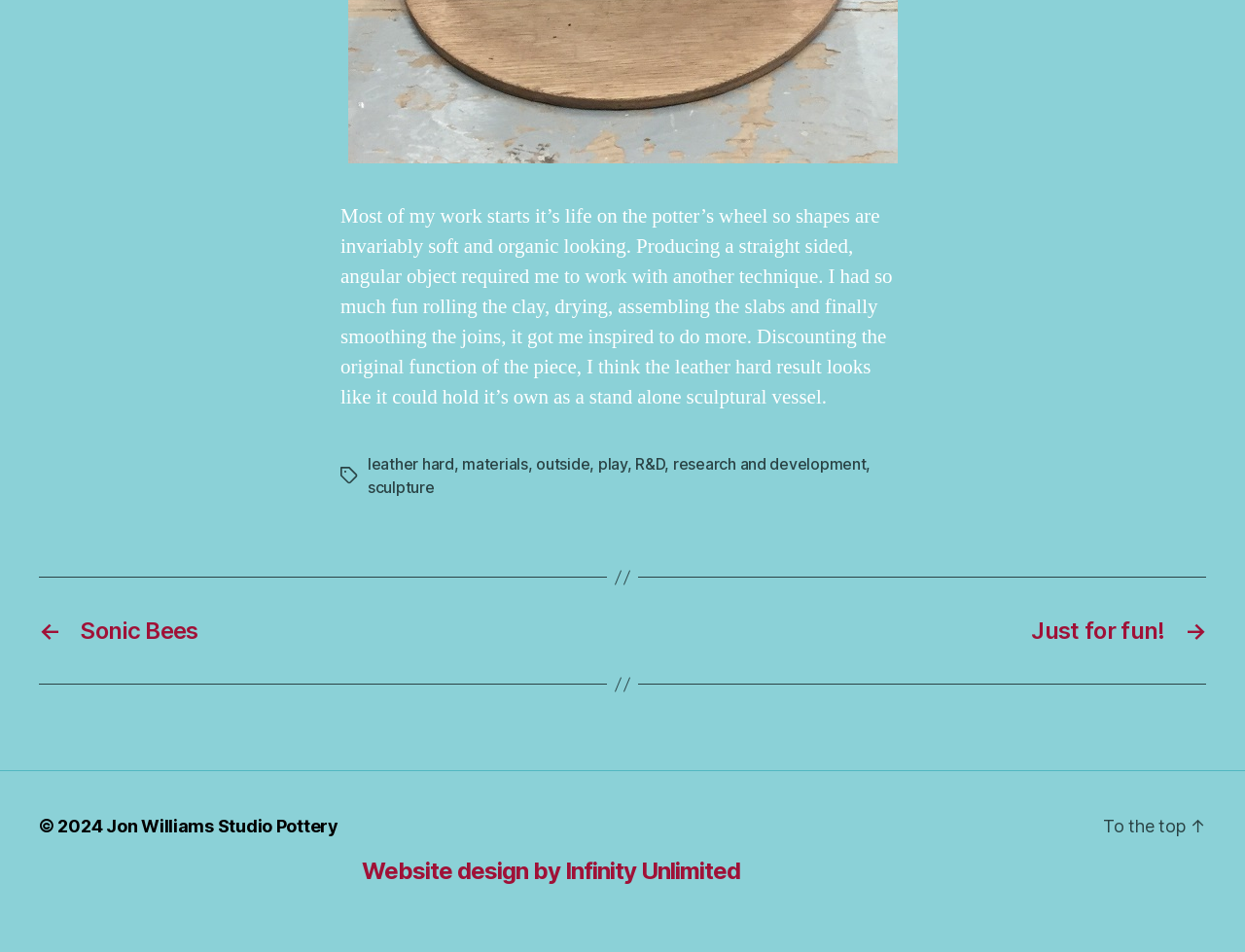Determine the bounding box coordinates of the section to be clicked to follow the instruction: "Go back to the top of the page". The coordinates should be given as four float numbers between 0 and 1, formatted as [left, top, right, bottom].

[0.886, 0.857, 0.969, 0.879]